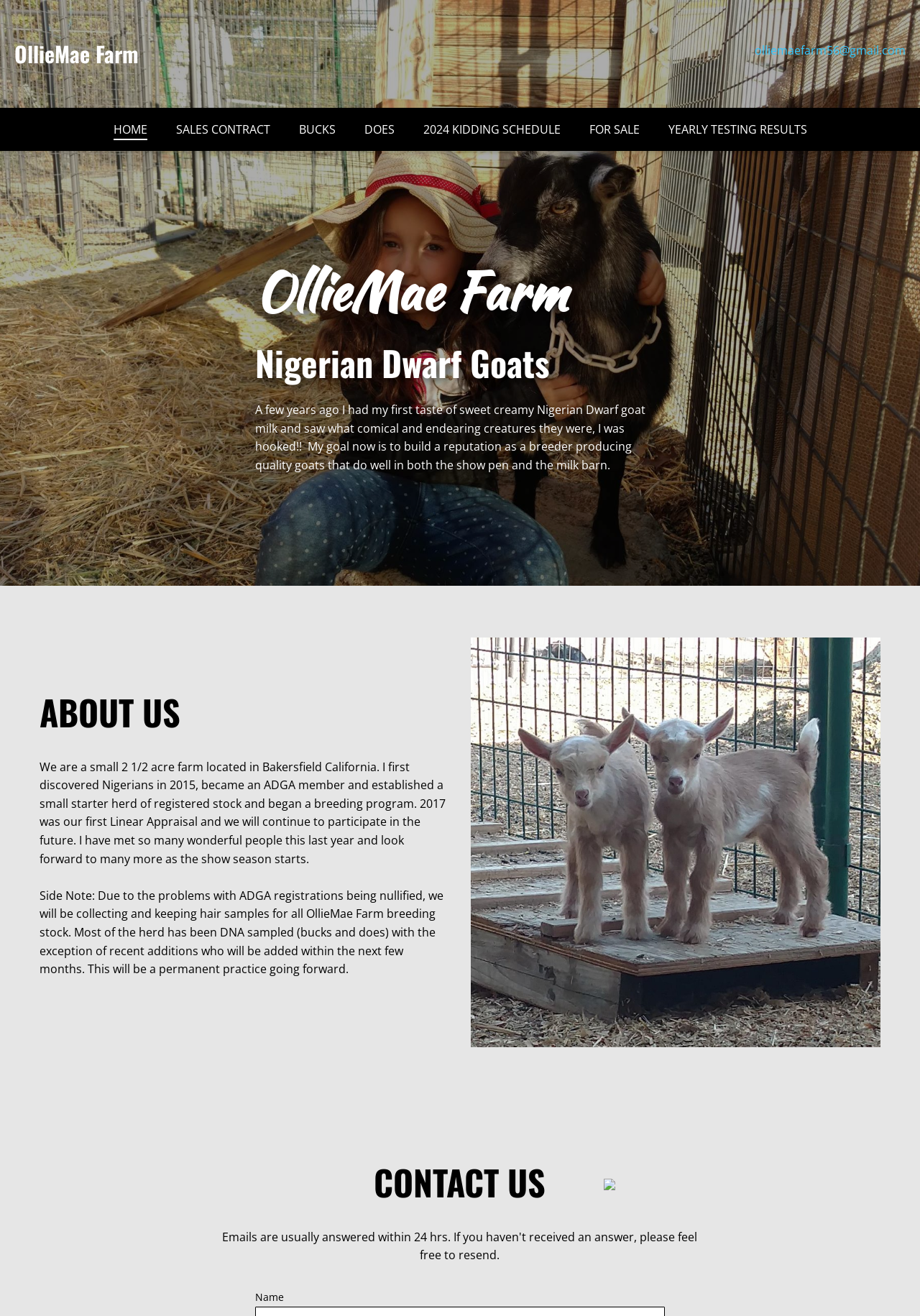Determine the bounding box for the described HTML element: "Tranformation CXO". Ensure the coordinates are four float numbers between 0 and 1 in the format [left, top, right, bottom].

None